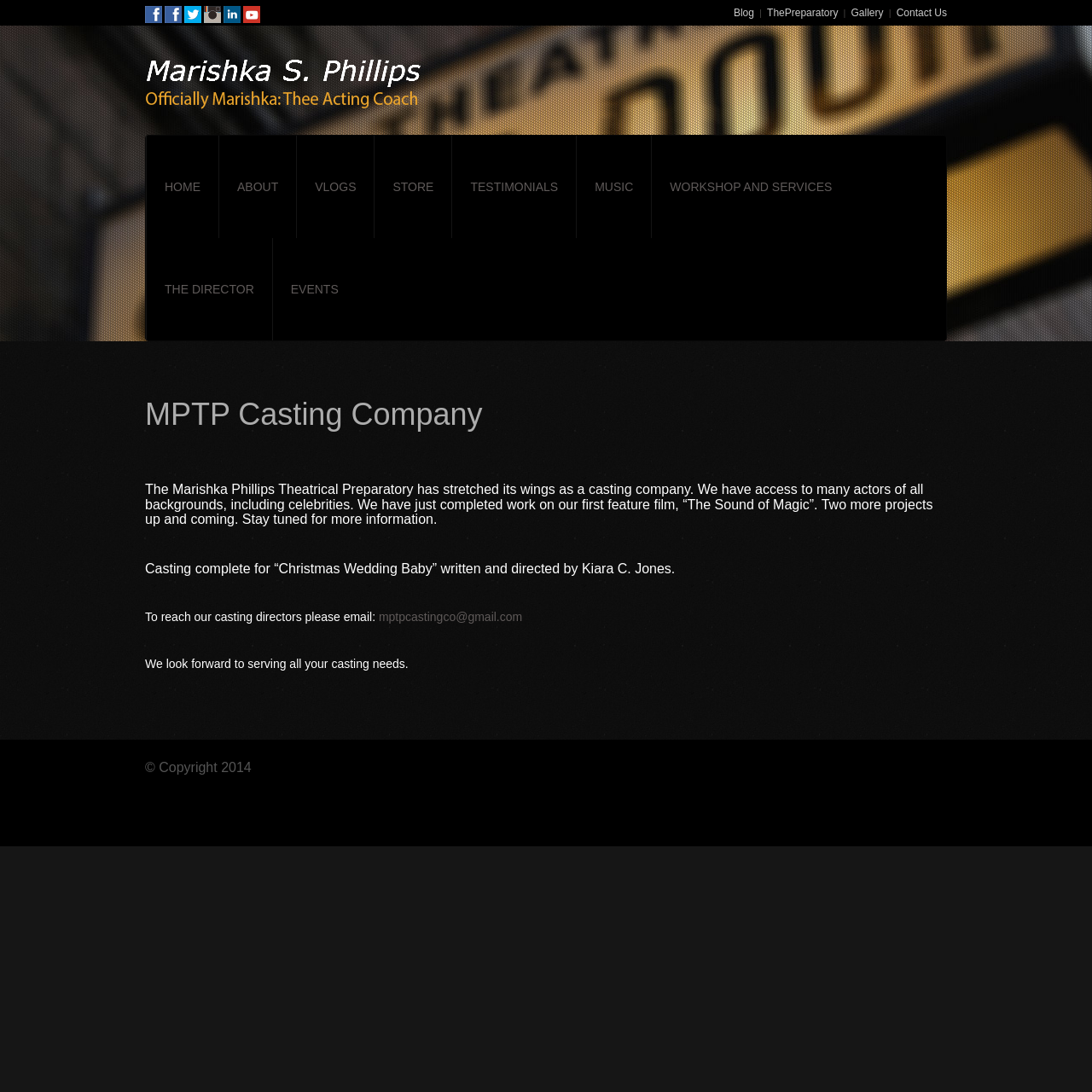How many links are there in the navigation menu?
Examine the image and give a concise answer in one word or a short phrase.

7